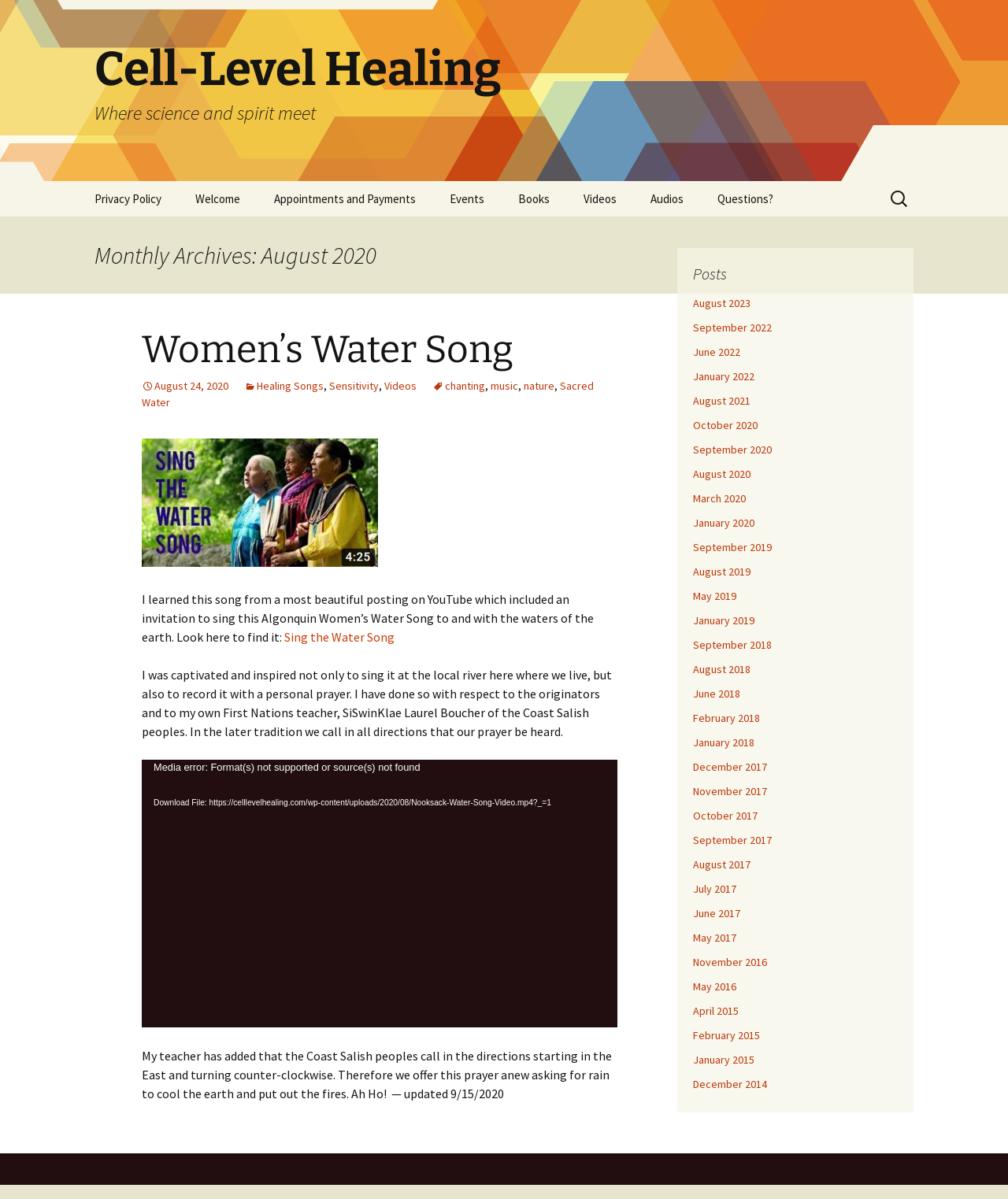Find the bounding box coordinates of the element to click in order to complete this instruction: "Go to the 'About Joyce Hawkes' page". The bounding box coordinates must be four float numbers between 0 and 1, denoted as [left, top, right, bottom].

[0.178, 0.21, 0.334, 0.24]